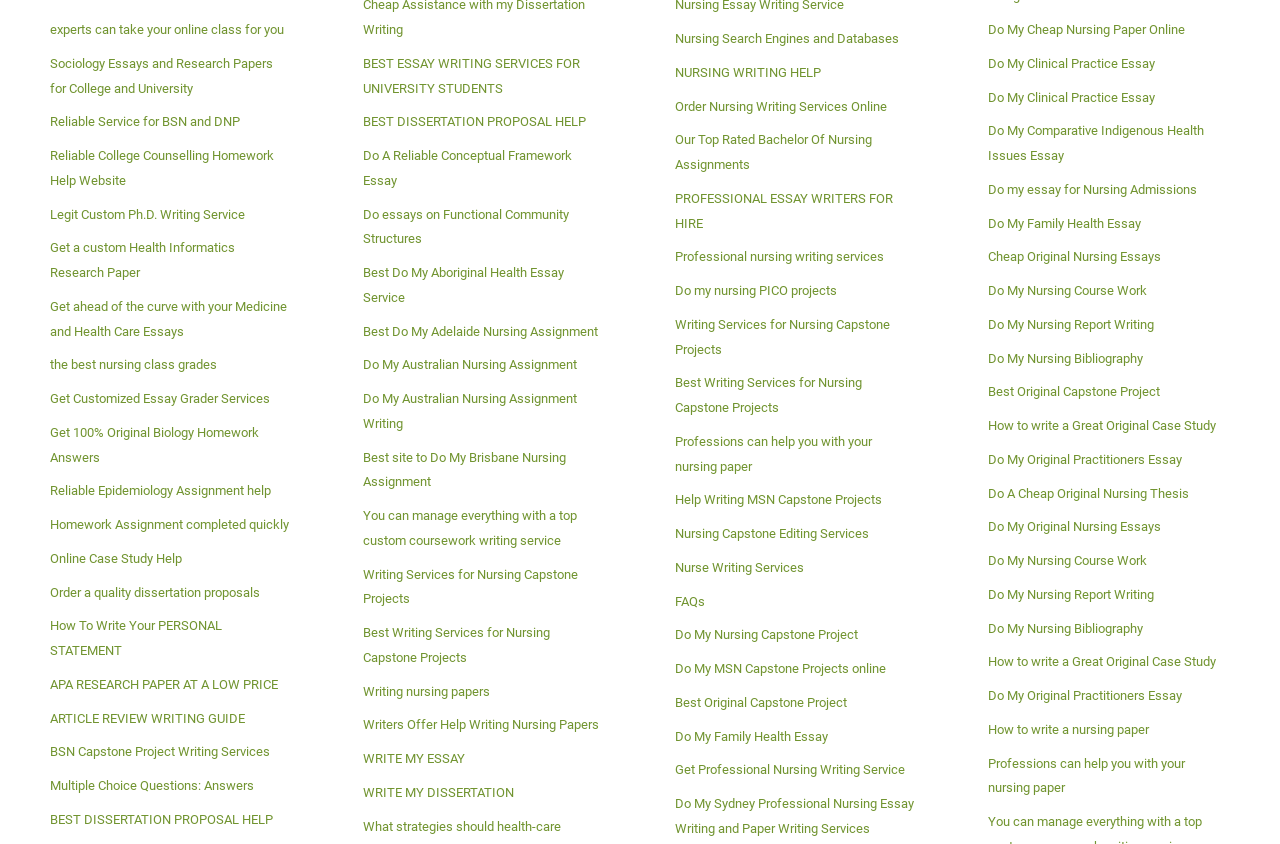What is the purpose of the link 'Get a custom Health Informatics Research Paper'?
Based on the screenshot, give a detailed explanation to answer the question.

Based on the text description of the link, it appears that the purpose is to allow users to order a custom Health Informatics Research Paper, which is a specific type of academic writing service offered by the website.